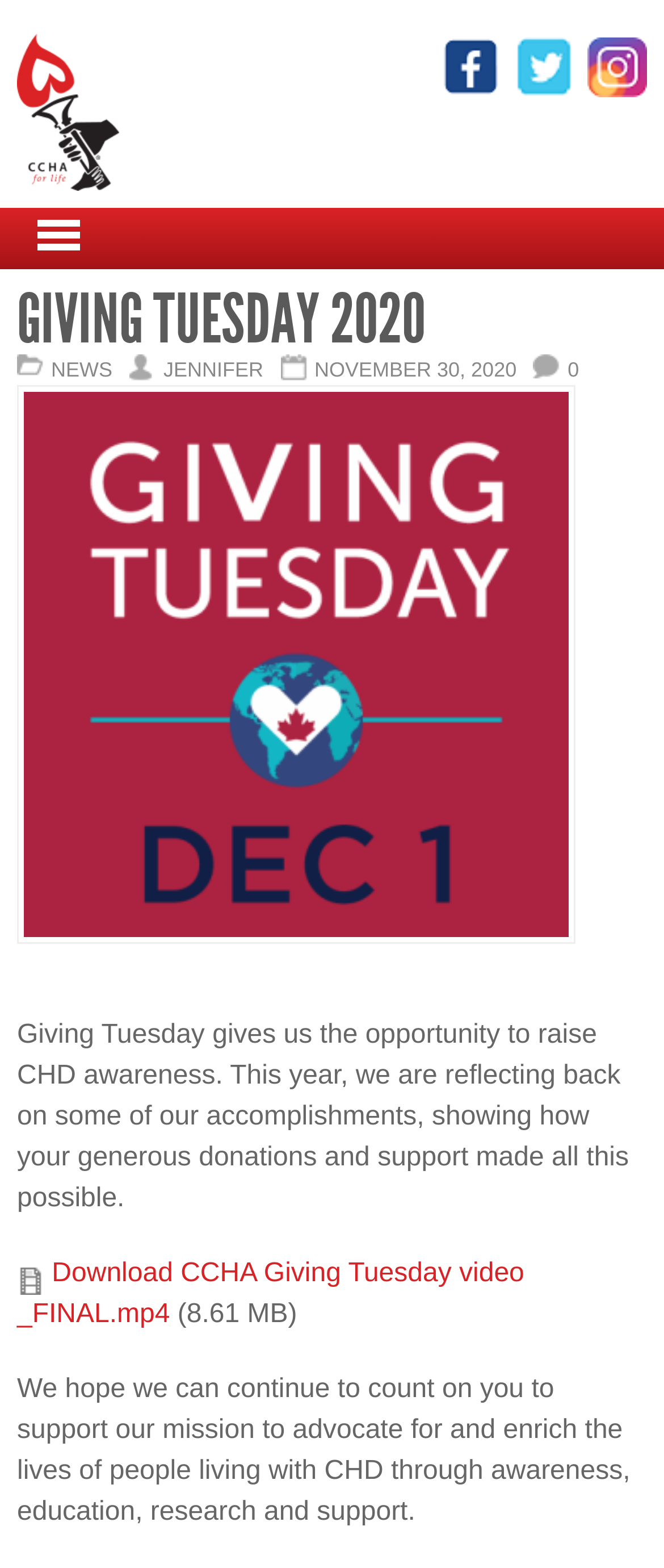What is the purpose of Giving Tuesday?
Using the visual information, respond with a single word or phrase.

Raise CHD awareness